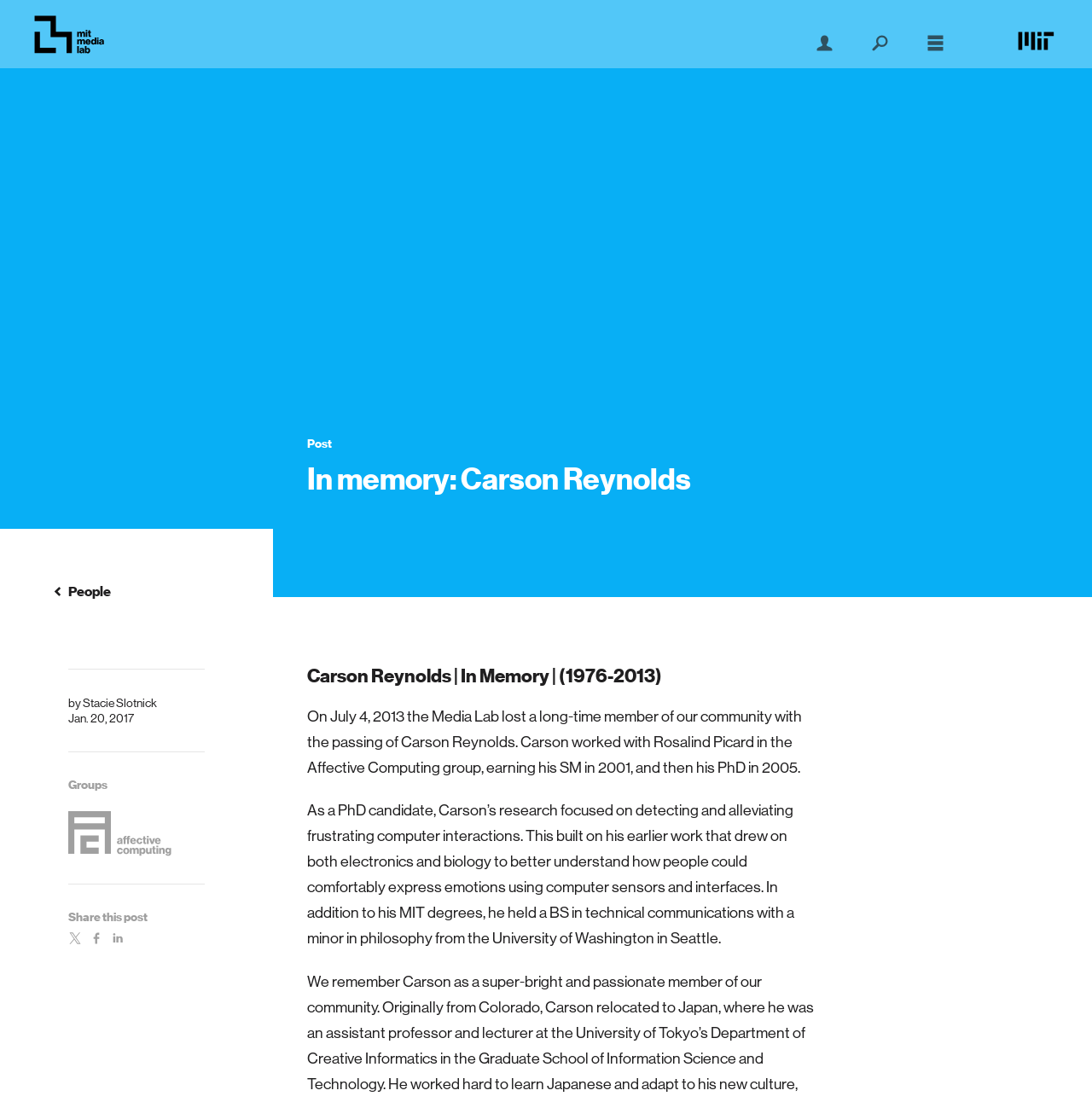Extract the bounding box for the UI element that matches this description: "User Login".

[0.745, 0.029, 0.765, 0.048]